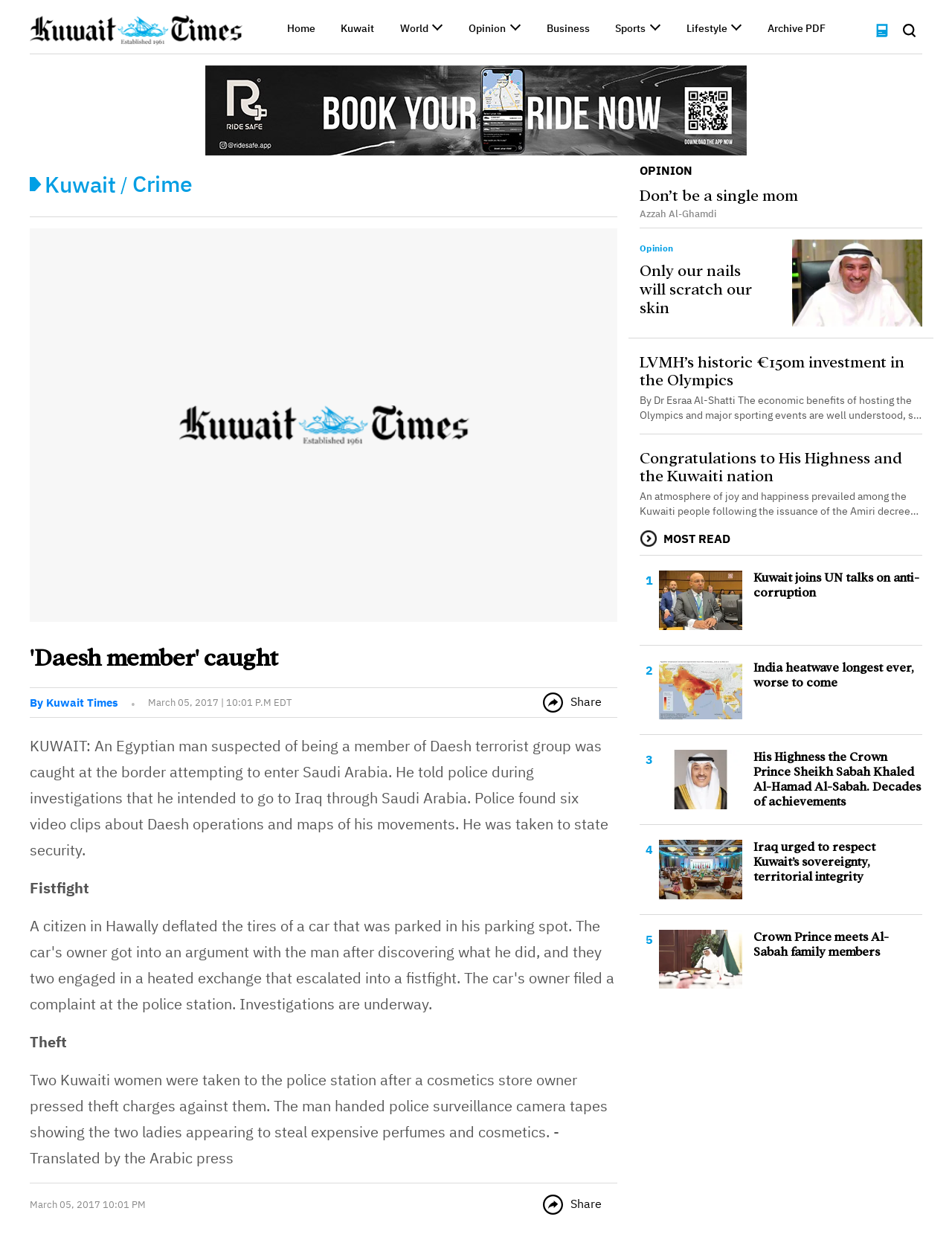Identify the bounding box coordinates of the HTML element based on this description: "Opinion".

[0.492, 0.02, 0.531, 0.031]